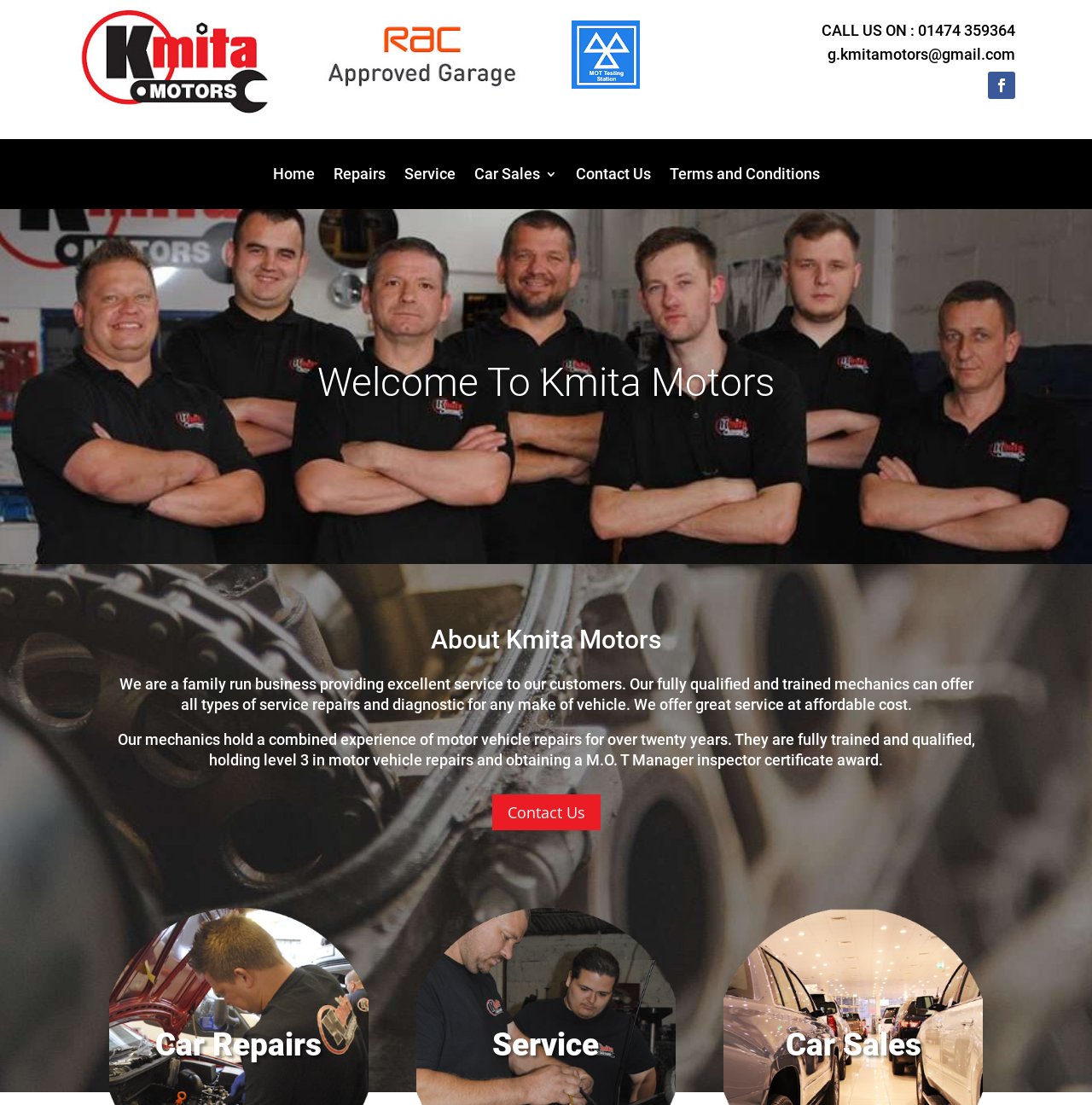Provide a brief response to the question using a single word or phrase: 
What is the business type of Kmita Motors?

Car repairs and sales